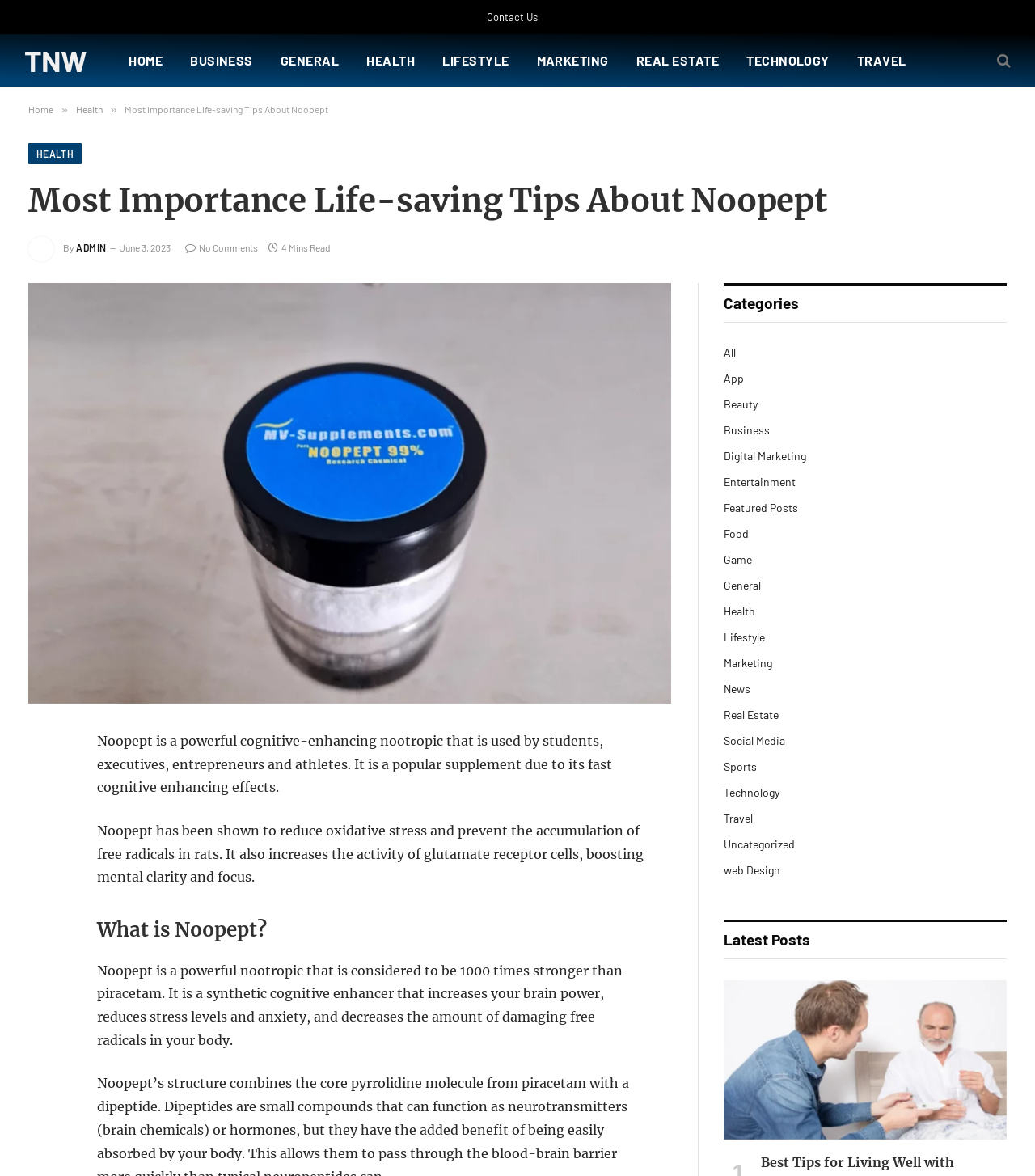Use a single word or phrase to answer this question: 
What is the date of publication of the article?

June 3, 2023